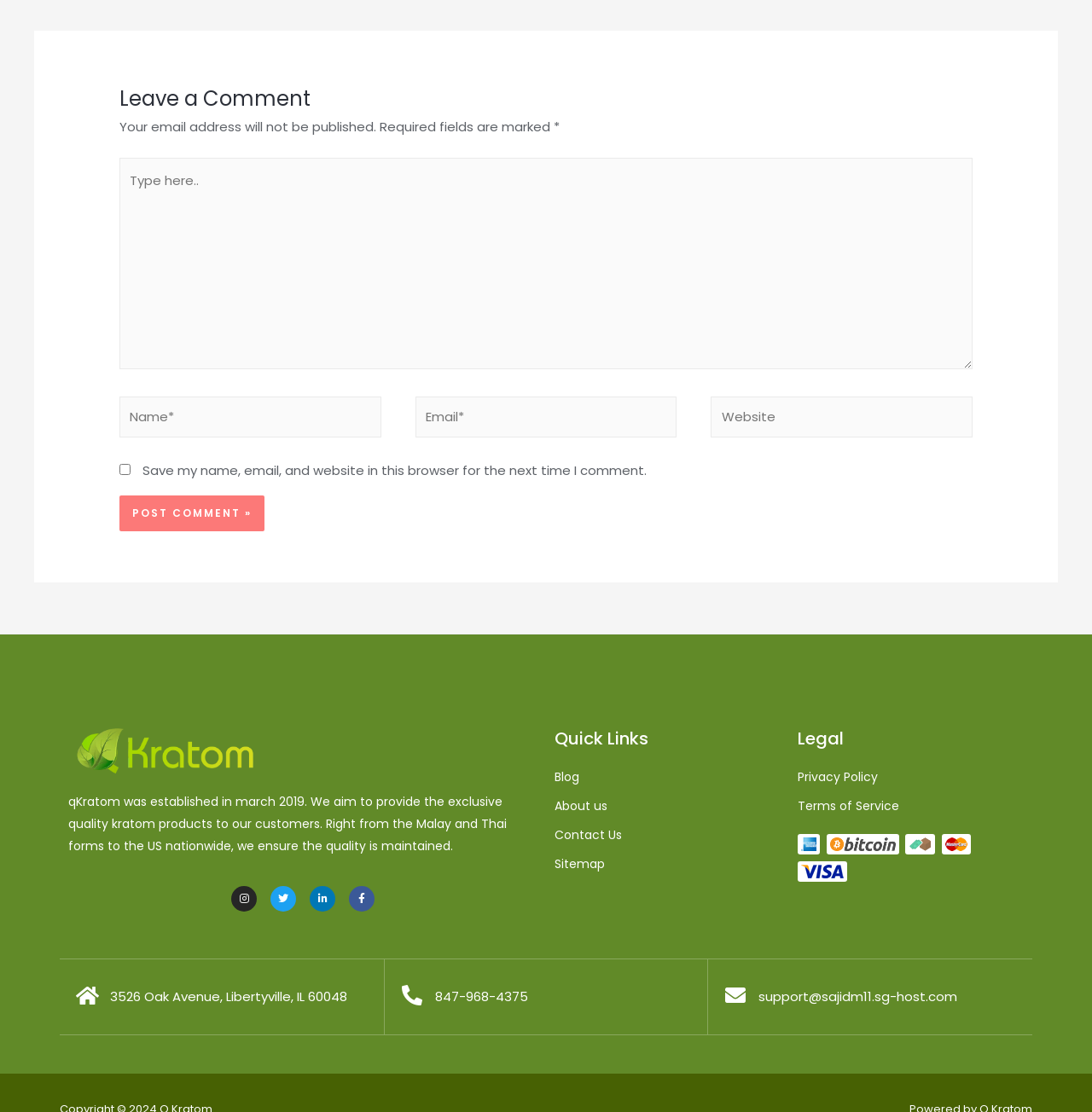Please pinpoint the bounding box coordinates for the region I should click to adhere to this instruction: "Leave a comment".

[0.109, 0.073, 0.891, 0.104]